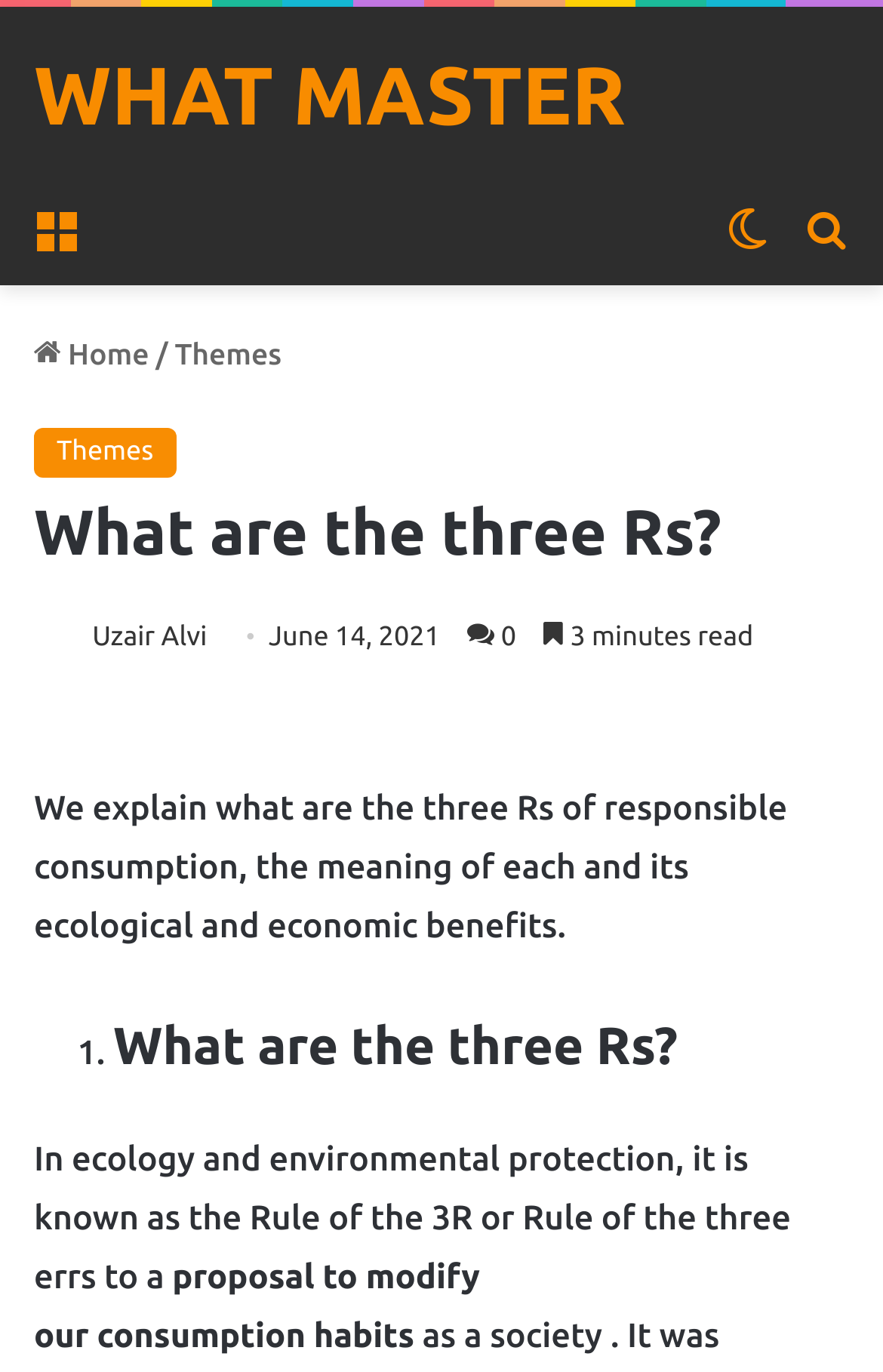Provide the text content of the webpage's main heading.

What are the three Rs?